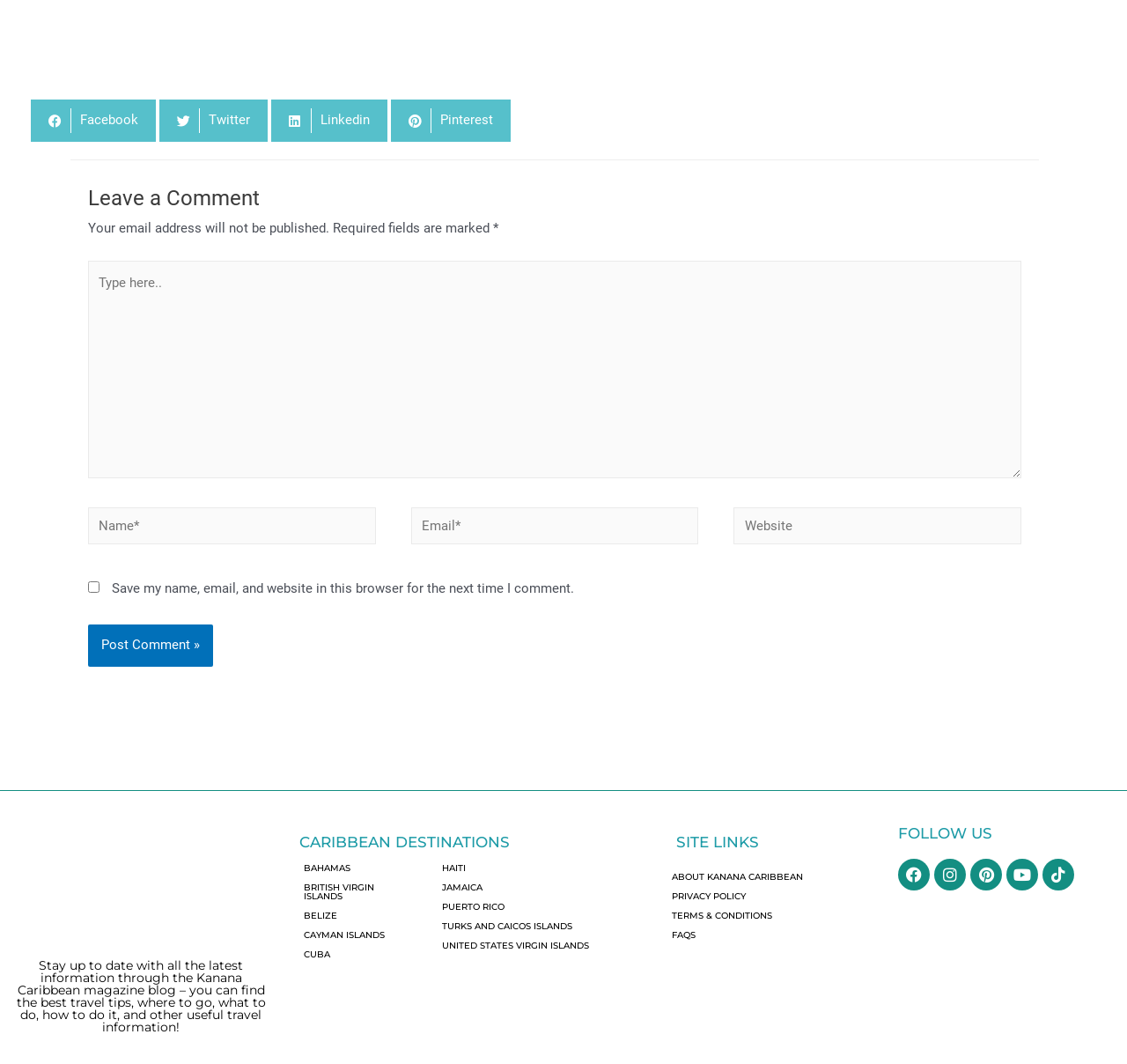Bounding box coordinates are given in the format (top-left x, top-left y, bottom-right x, bottom-right y). All values should be floating point numbers between 0 and 1. Provide the bounding box coordinate for the UI element described as: British Virgin Islands

[0.258, 0.825, 0.38, 0.851]